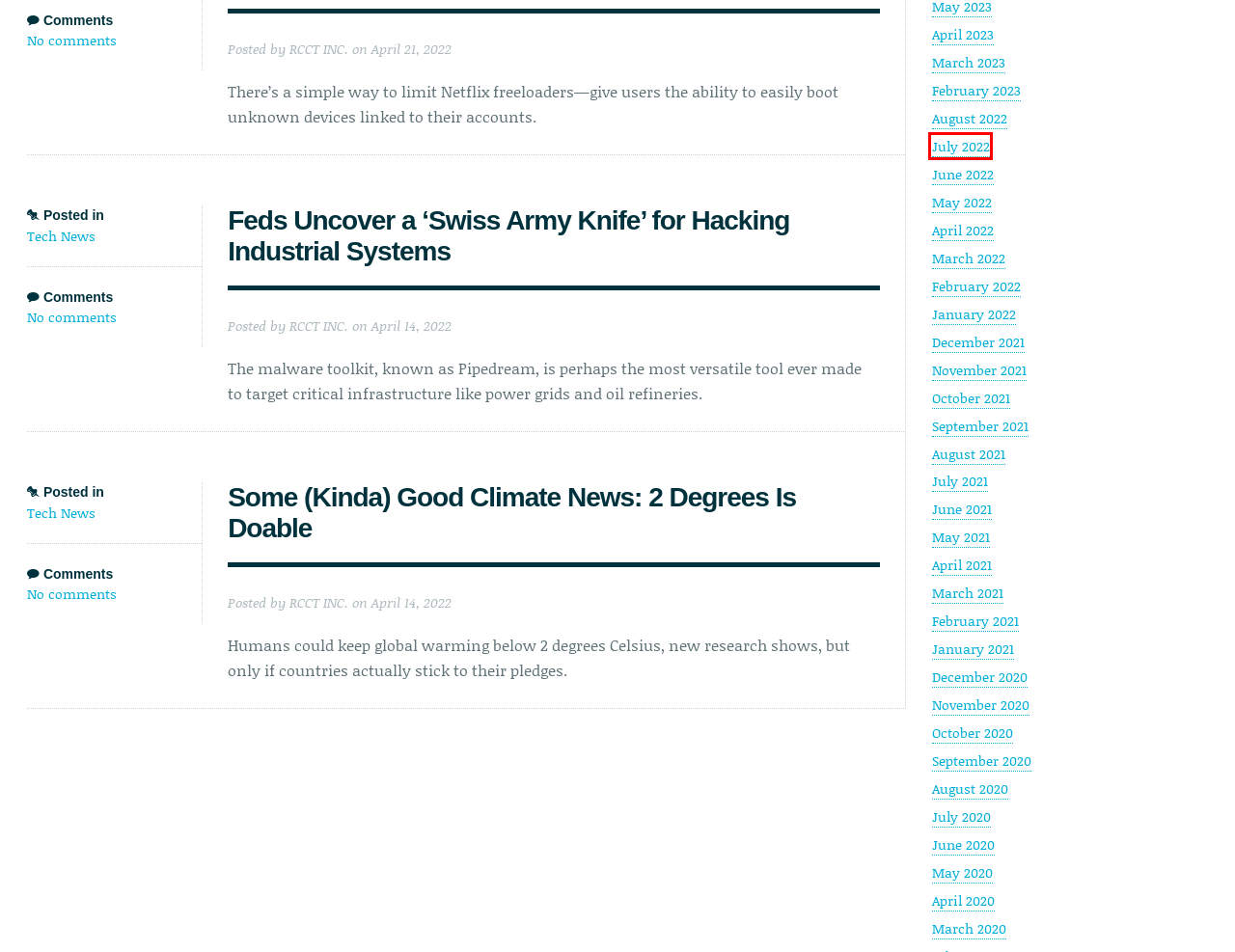You have been given a screenshot of a webpage with a red bounding box around a UI element. Select the most appropriate webpage description for the new webpage that appears after clicking the element within the red bounding box. The choices are:
A. March  |  2021  |  RCCT INC.
B. November  |  2020  |  RCCT INC.
C. October  |  2020  |  RCCT INC.
D. July  |  2021  |  RCCT INC.
E. May  |  2020  |  RCCT INC.
F. October  |  2021  |  RCCT INC.
G. July  |  2022  |  RCCT INC.
H. March  |  2020  |  RCCT INC.

G